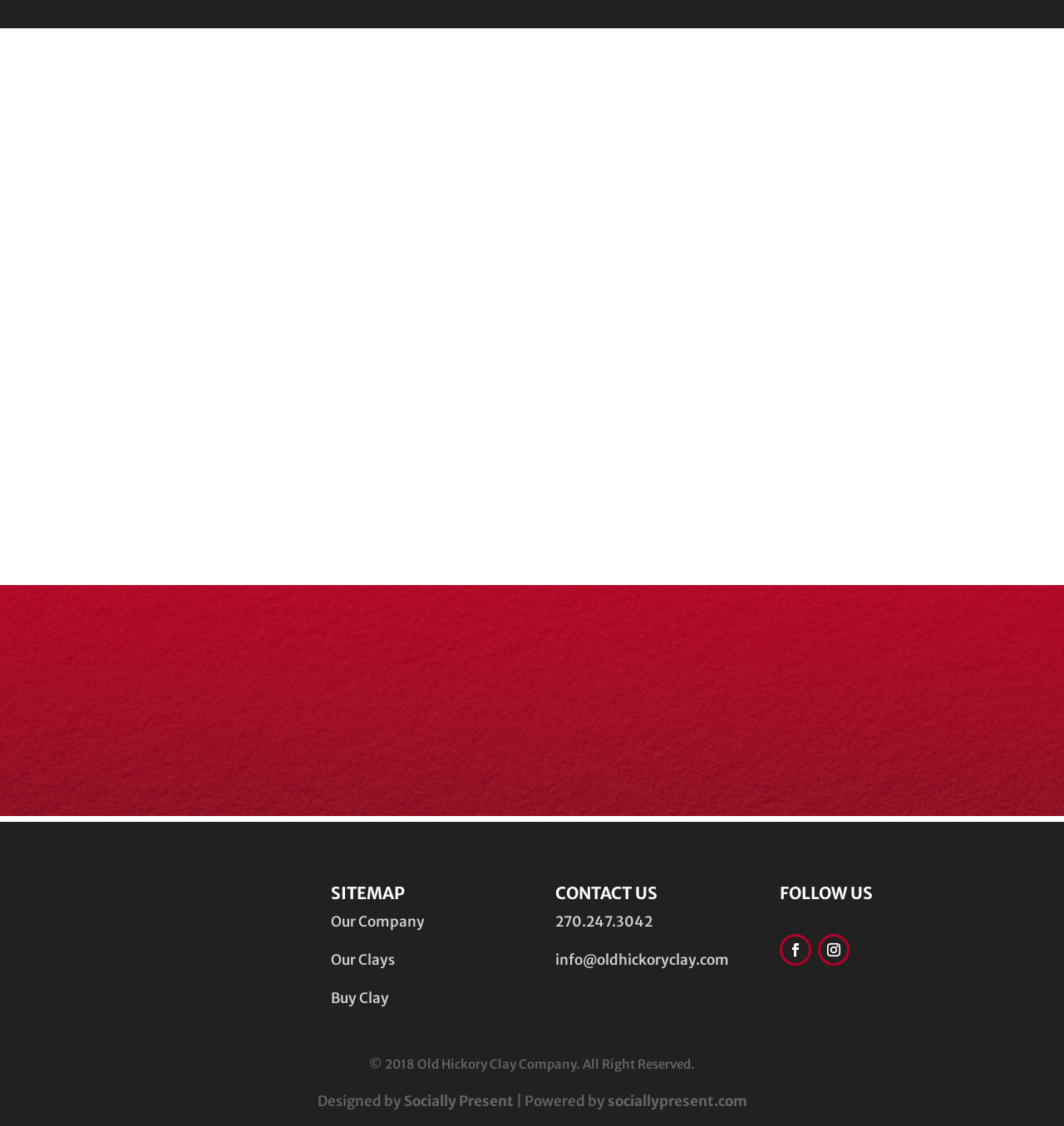Can you find the bounding box coordinates for the UI element given this description: "Get Directions >>"? Provide the coordinates as four float numbers between 0 and 1: [left, top, right, bottom].

[0.725, 0.374, 0.838, 0.39]